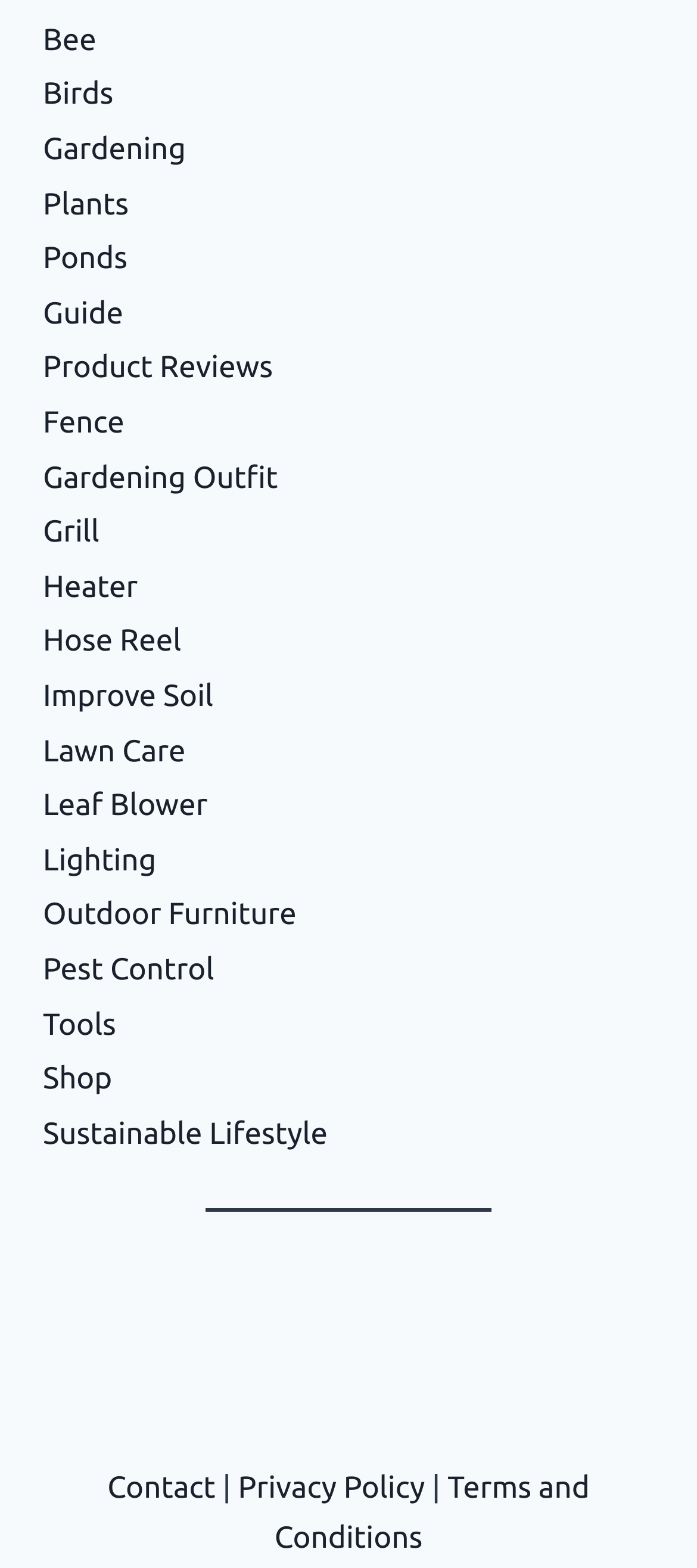Please find the bounding box for the UI component described as follows: "Terms and Conditions".

[0.394, 0.938, 0.846, 0.991]